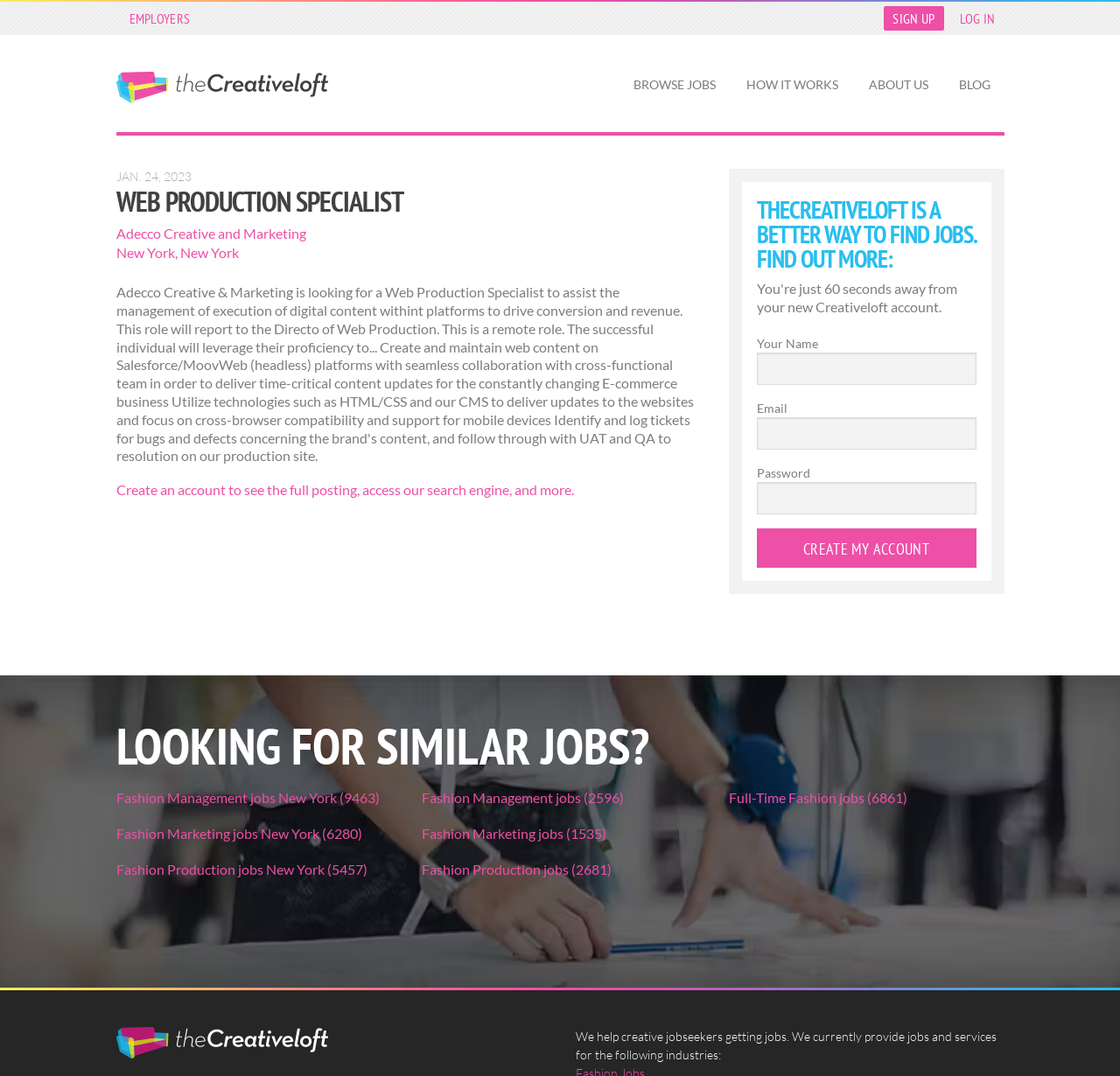Please identify the bounding box coordinates of the area that needs to be clicked to follow this instruction: "Click the 'LOG IN' link".

[0.849, 0.006, 0.896, 0.028]